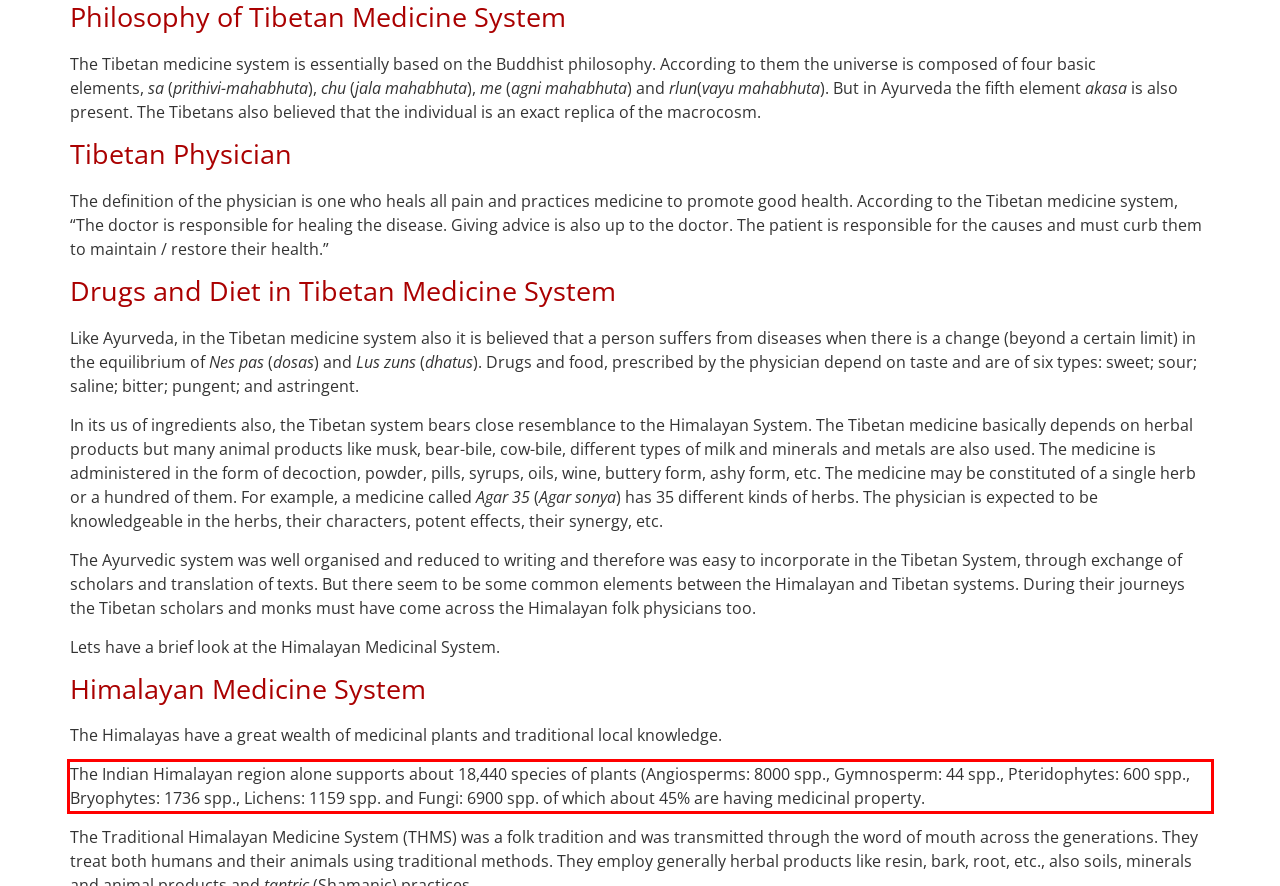Look at the screenshot of the webpage, locate the red rectangle bounding box, and generate the text content that it contains.

The Indian Himalayan region alone supports about 18,440 species of plants (Angiosperms: 8000 spp., Gymnosperm: 44 spp., Pteridophytes: 600 spp., Bryophytes: 1736 spp., Lichens: 1159 spp. and Fungi: 6900 spp. of which about 45% are having medicinal property.